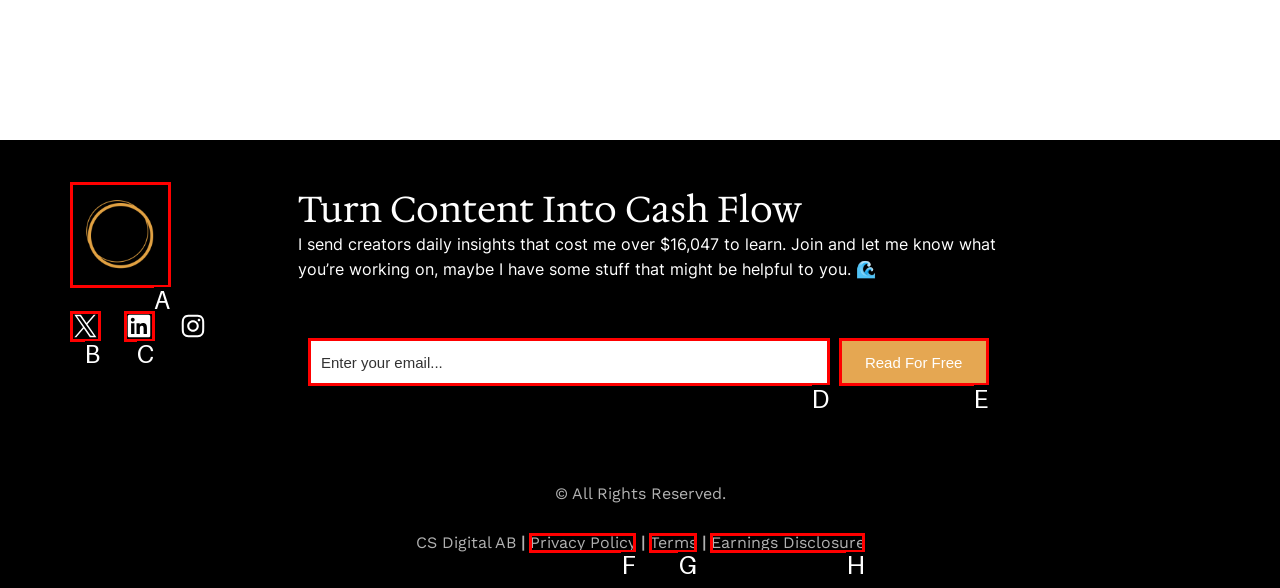Match the following description to the correct HTML element: Earnings Disclosure Indicate your choice by providing the letter.

H